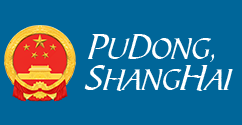What is Pudong known for?
From the screenshot, supply a one-word or short-phrase answer.

rapid development and modern skyline